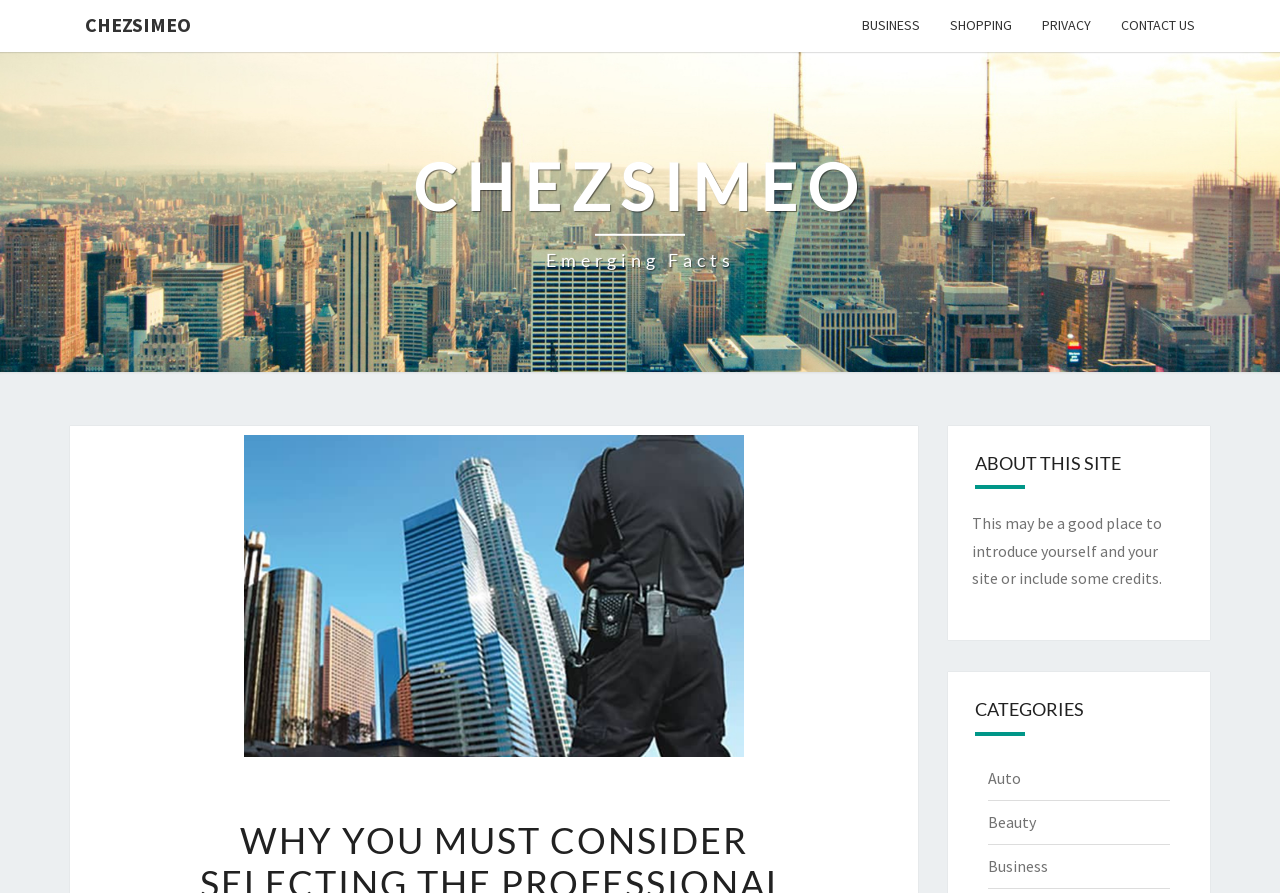Respond to the question below with a single word or phrase:
What is the name of the website?

Chezsimeo